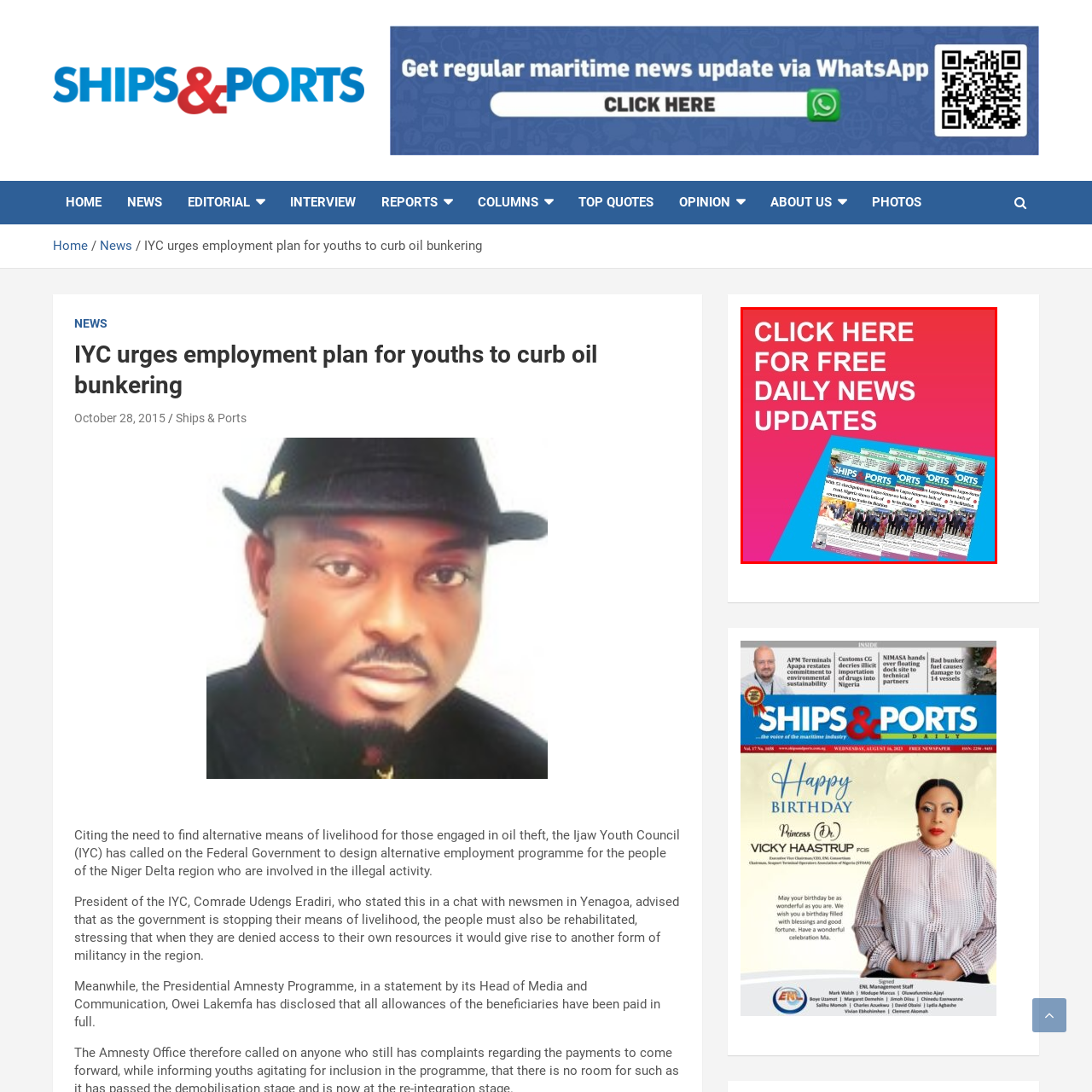Please provide a one-word or phrase response to the following question by examining the image within the red boundary:
What is the purpose of the call to action?

To subscribe to news editions